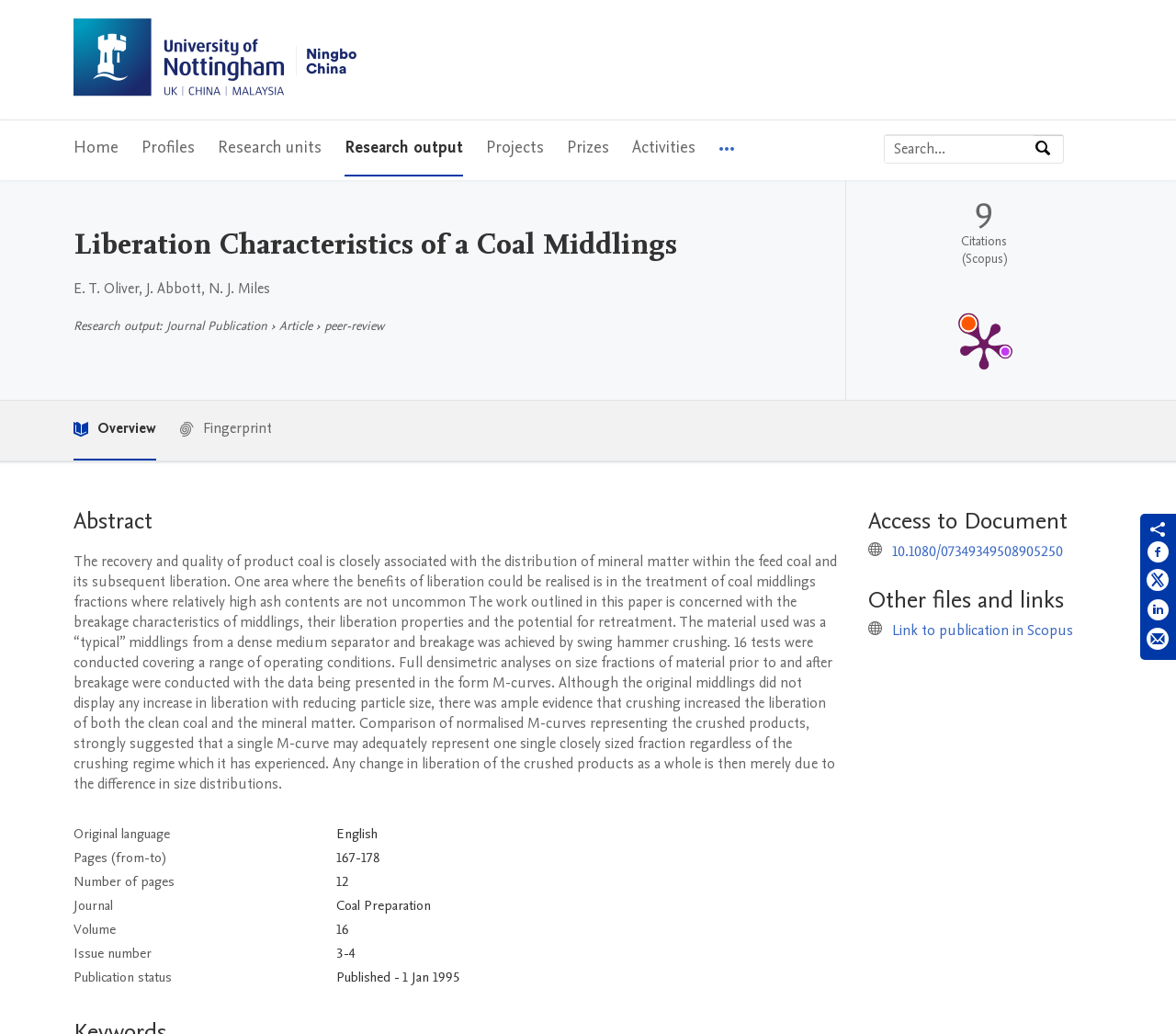Identify the bounding box coordinates of the area you need to click to perform the following instruction: "Share on Facebook".

[0.975, 0.523, 0.995, 0.55]